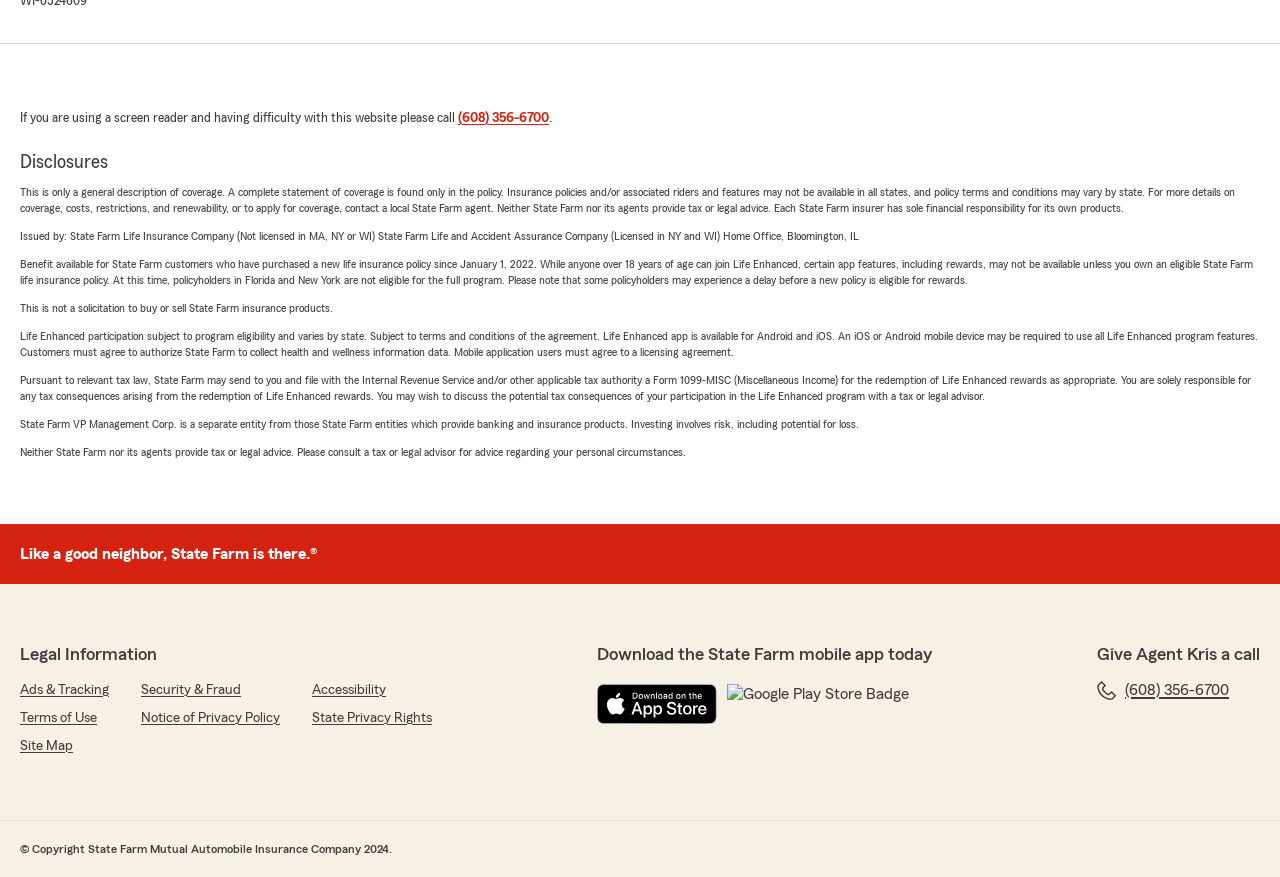Please provide a comprehensive response to the question below by analyzing the image: 
What is the name of the company that issued the life insurance policy?

I found the name of the company by reading the static text element that says 'Issued by: State Farm Life Insurance Company (Not licensed in MA, NY or WI) State Farm Life and Accident Assurance Company (Licensed in NY and WI) Home Office, Bloomington, IL'.